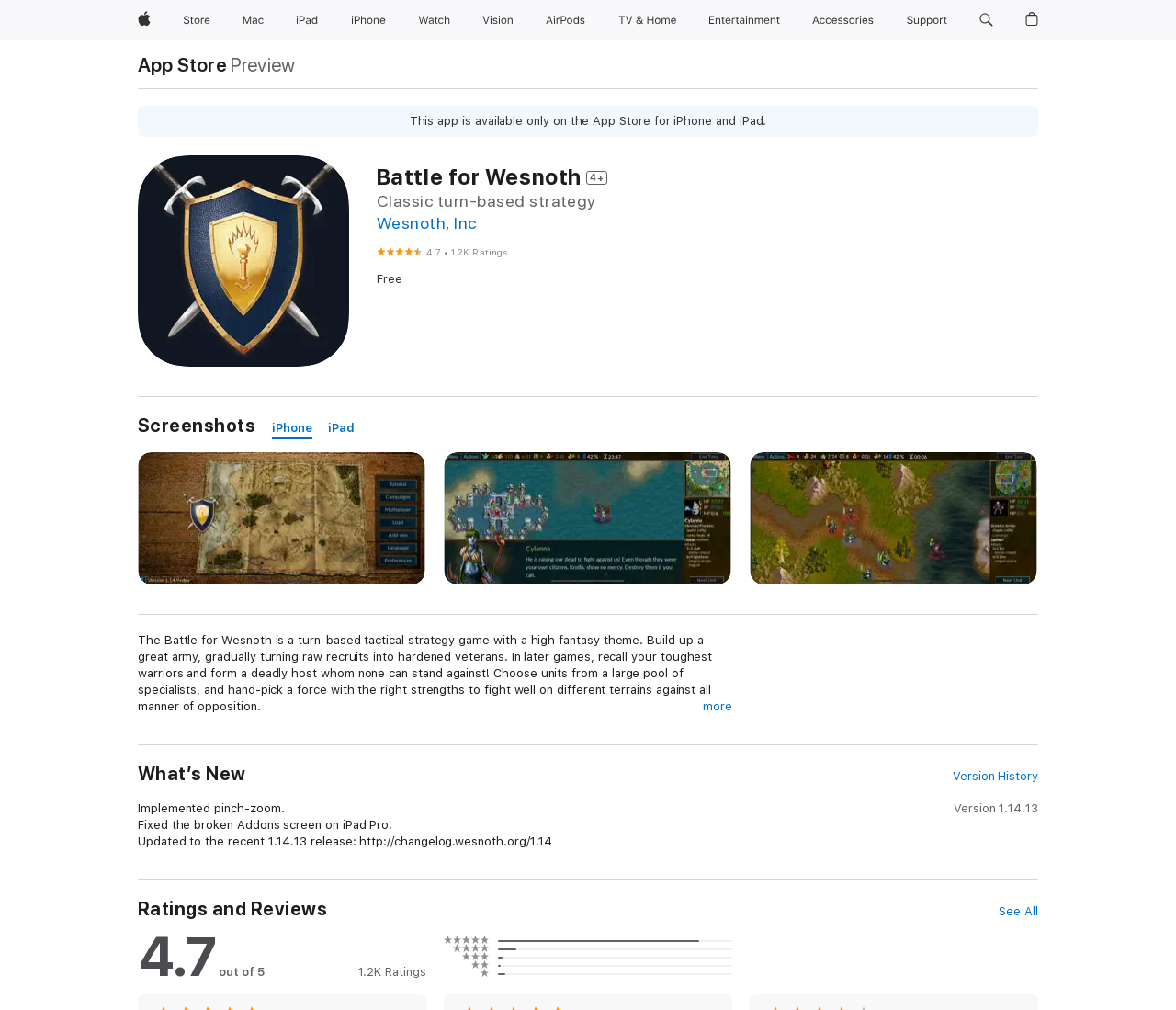Calculate the bounding box coordinates of the UI element given the description: "aria-label="iPhone menu"".

[0.322, 0.0, 0.34, 0.04]